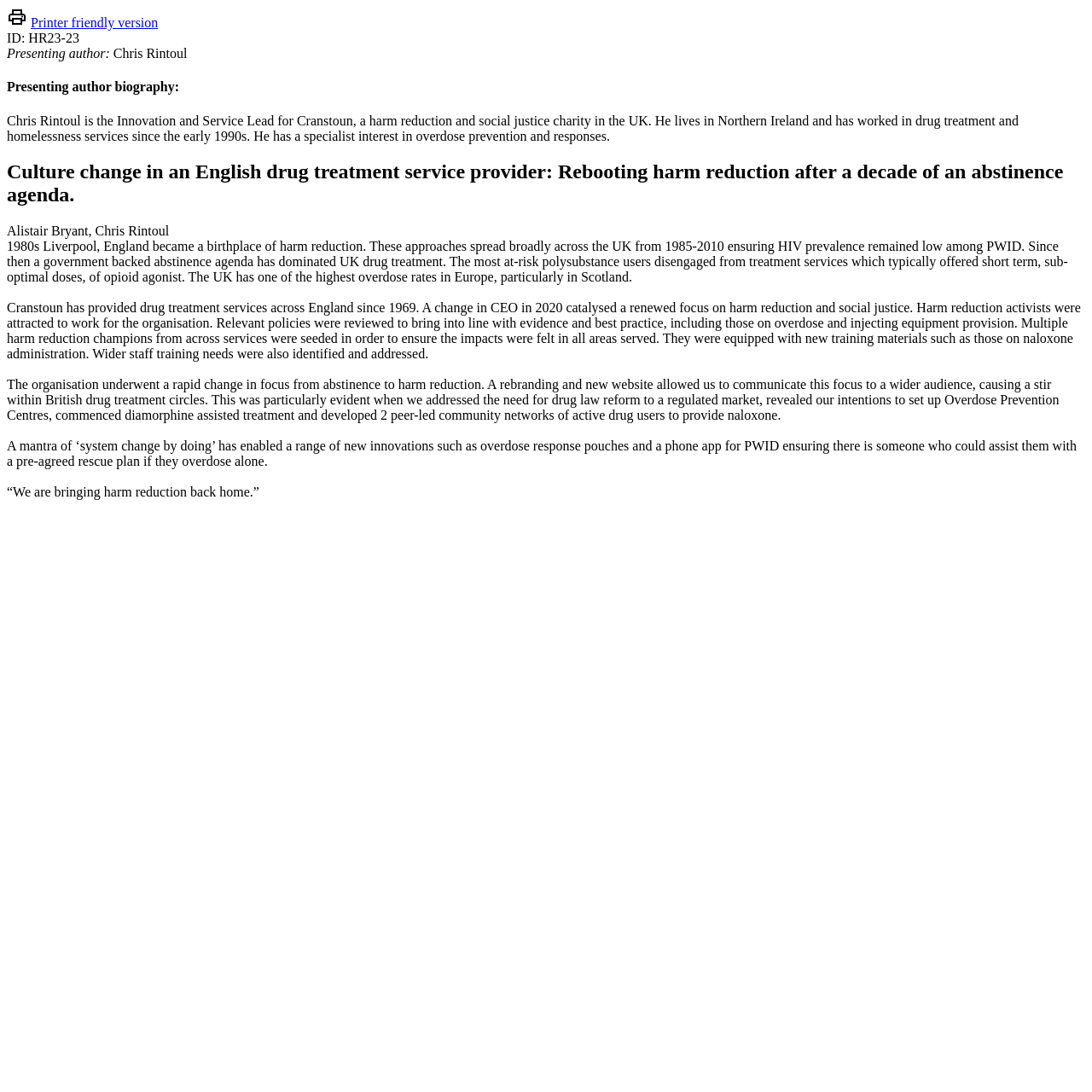Please give a concise answer to this question using a single word or phrase: 
What is the topic of the article?

Culture change in an English drug treatment service provider